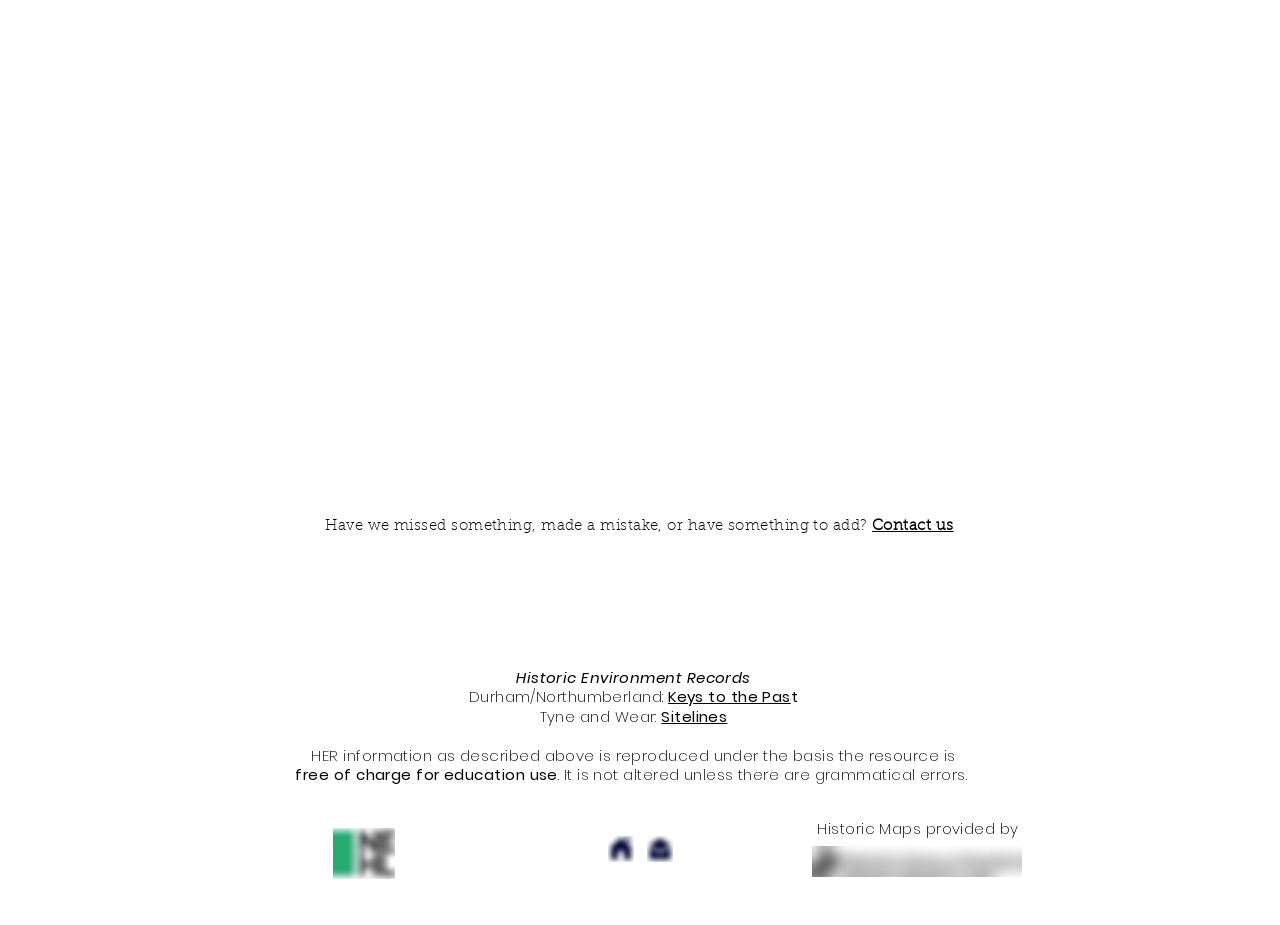Please answer the following question using a single word or phrase: What is the purpose of the 'Contact us' link?

To report mistakes or add information